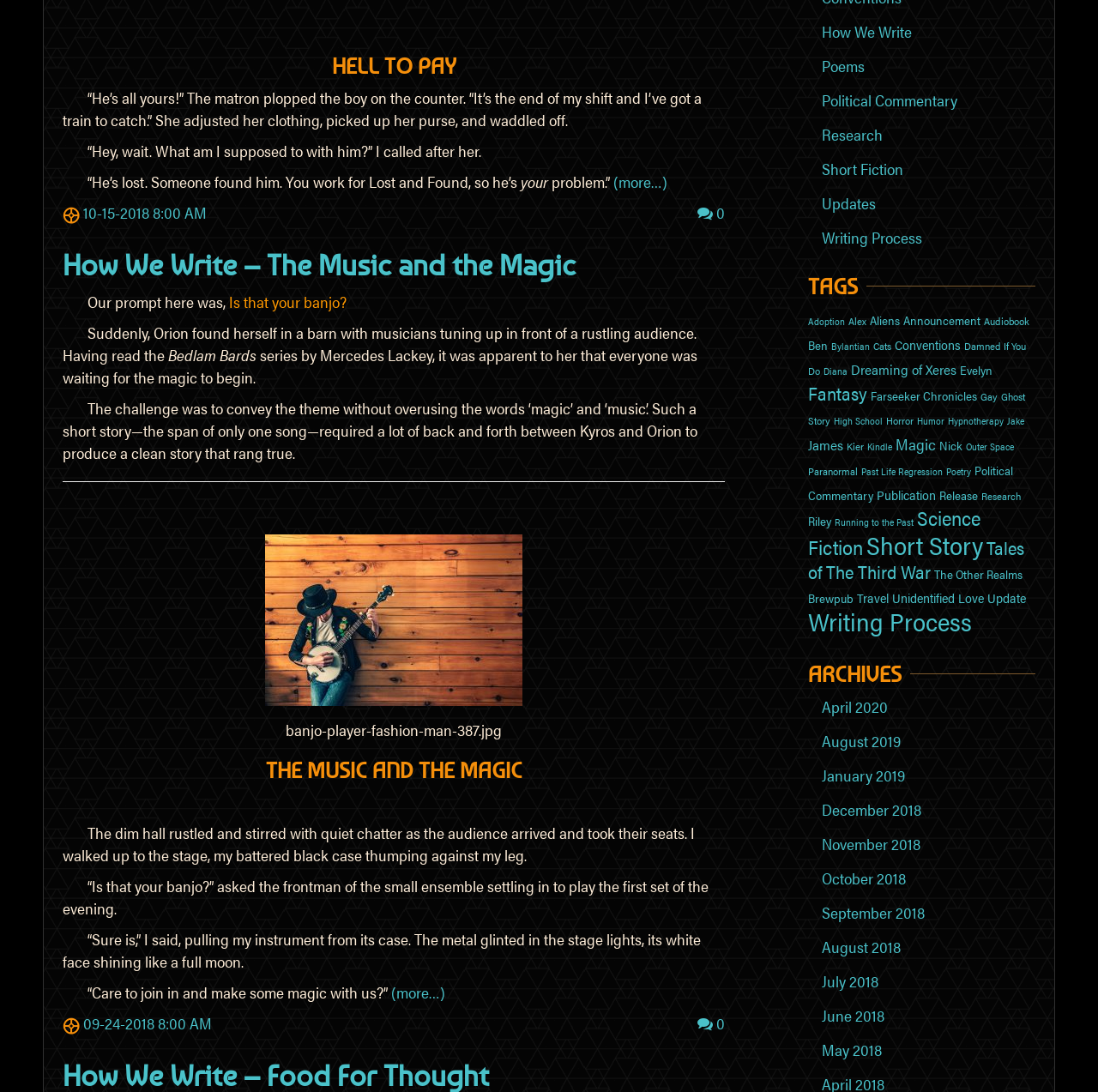How many tags are there in the webpage?
Provide a detailed answer to the question, using the image to inform your response.

There are 30 tags in the webpage, which are listed under the 'TAGS' heading with bounding box coordinates [0.736, 0.252, 0.943, 0.274]